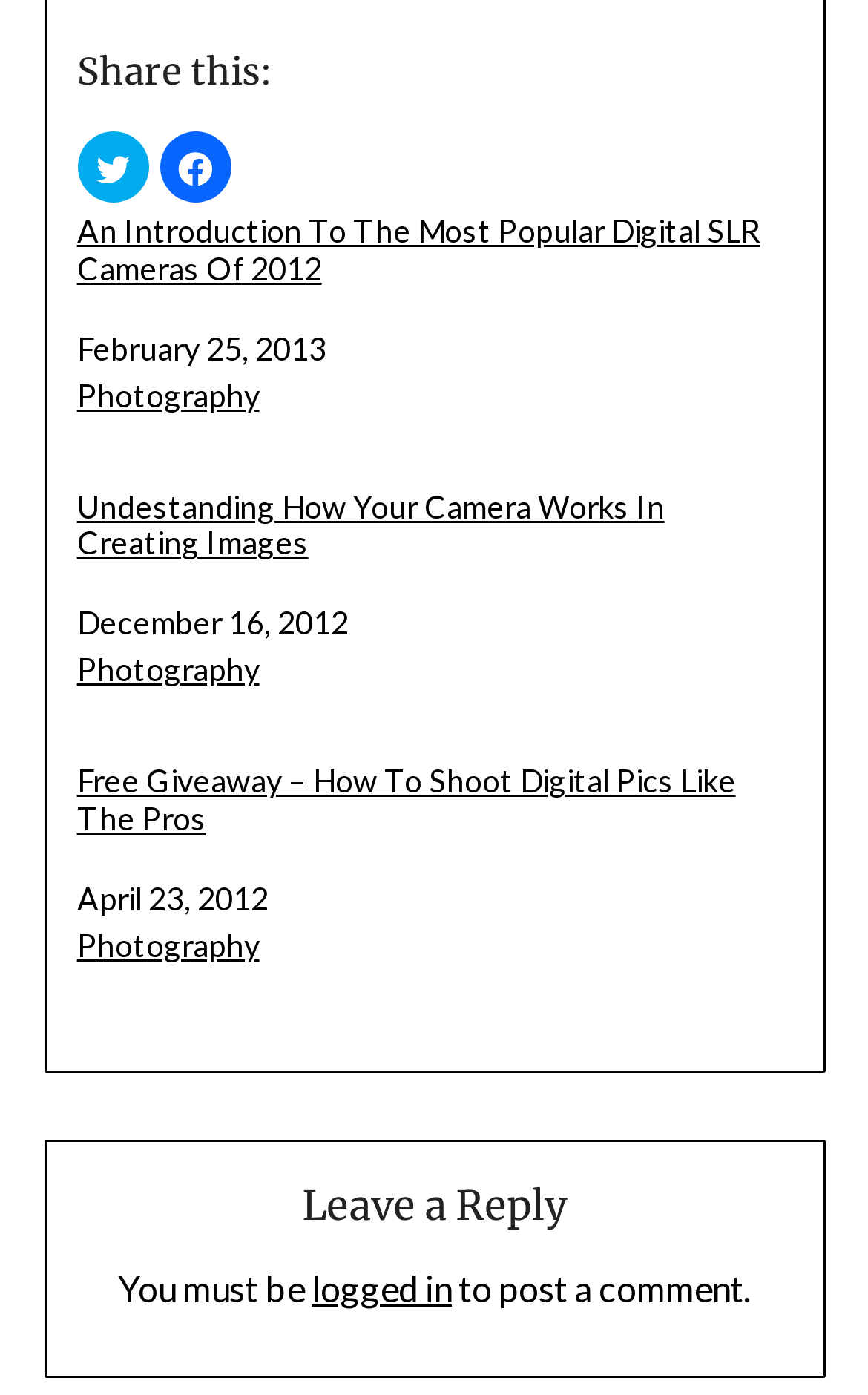Consider the image and give a detailed and elaborate answer to the question: 
What is the format of the date in the related posts?

The dates in the related posts section are formatted as 'Month Day, Year', as seen in the description list details, such as 'February 25, 2013', 'December 16, 2012', and 'April 23, 2012'.